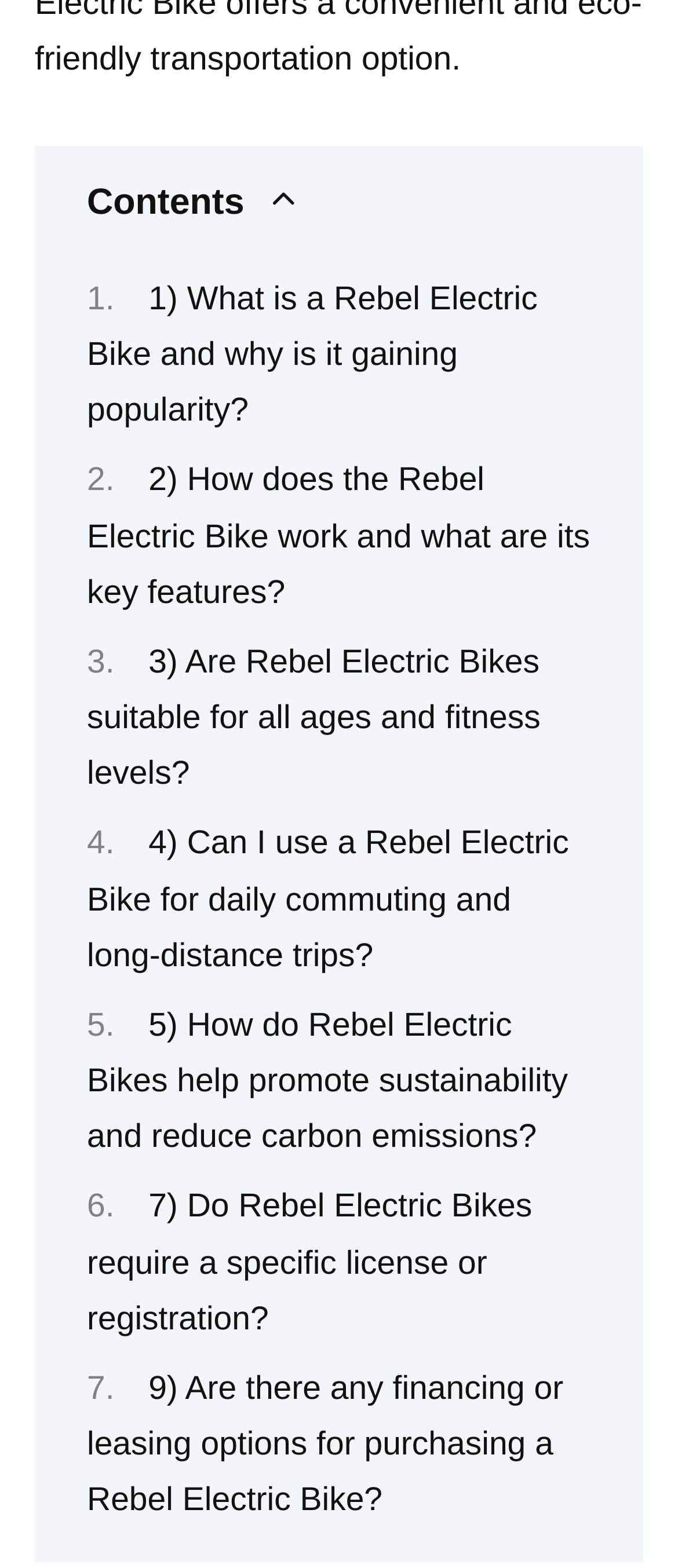Using the elements shown in the image, answer the question comprehensively: Are all links about Rebel Electric Bikes?

I analyzed the links on the webpage and found that all of them have descriptive text related to Rebel Electric Bikes, such as 'What is a Rebel Electric Bike', 'How does the Rebel Electric Bike work', and so on. This suggests that all links are about Rebel Electric Bikes.